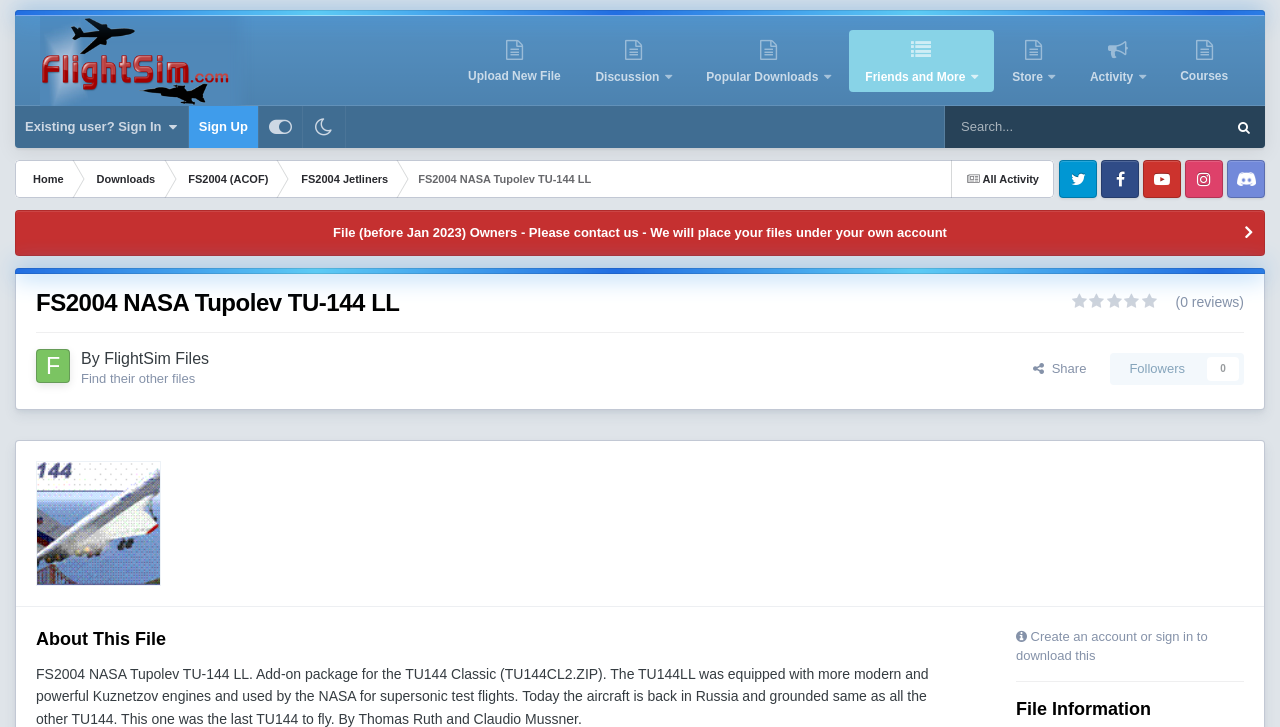Please find the bounding box for the UI element described by: "All Activity".

[0.744, 0.22, 0.823, 0.272]